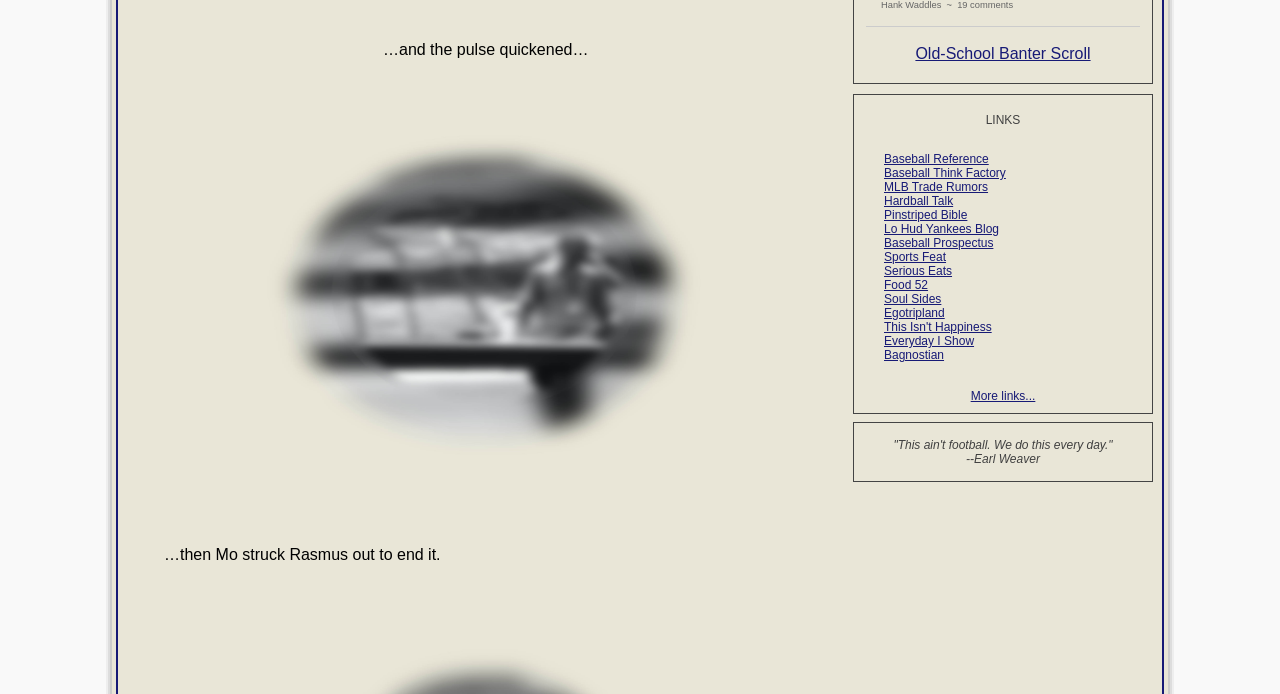Pinpoint the bounding box coordinates of the clickable area necessary to execute the following instruction: "Explore more links". The coordinates should be given as four float numbers between 0 and 1, namely [left, top, right, bottom].

[0.758, 0.561, 0.809, 0.581]